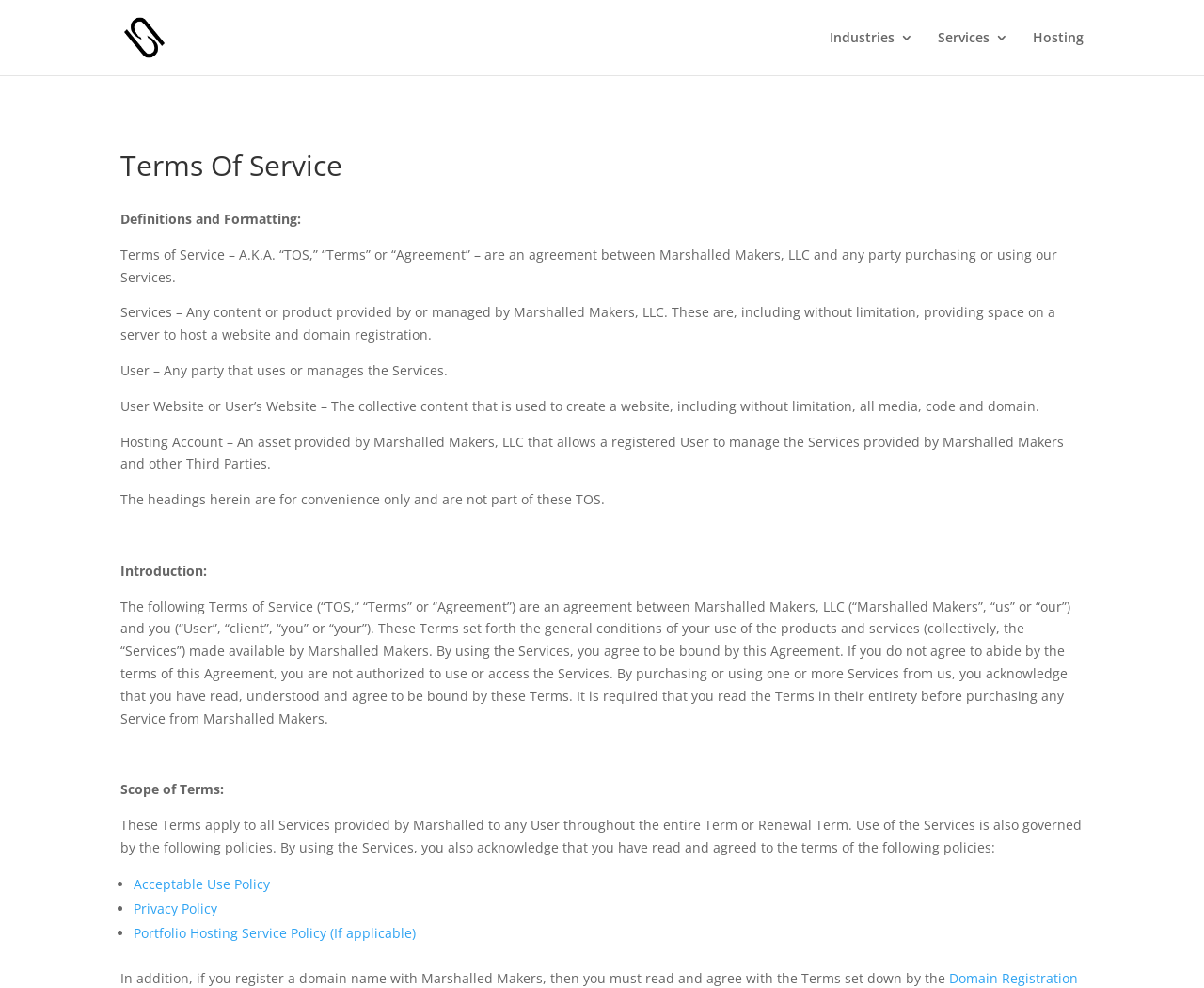Find and provide the bounding box coordinates for the UI element described with: "Industries".

[0.689, 0.031, 0.759, 0.076]